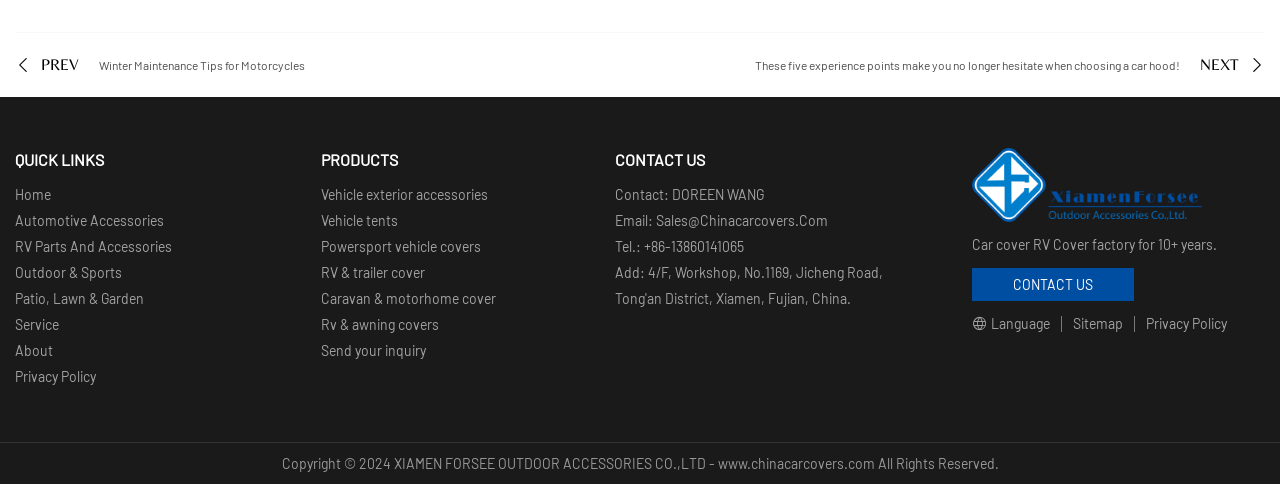What is the contact email address?
Please interpret the details in the image and answer the question thoroughly.

I found the 'CONTACT US' section, which contains the contact information. The email address is specified as 'Sales@Chinacarcovers.Com'.